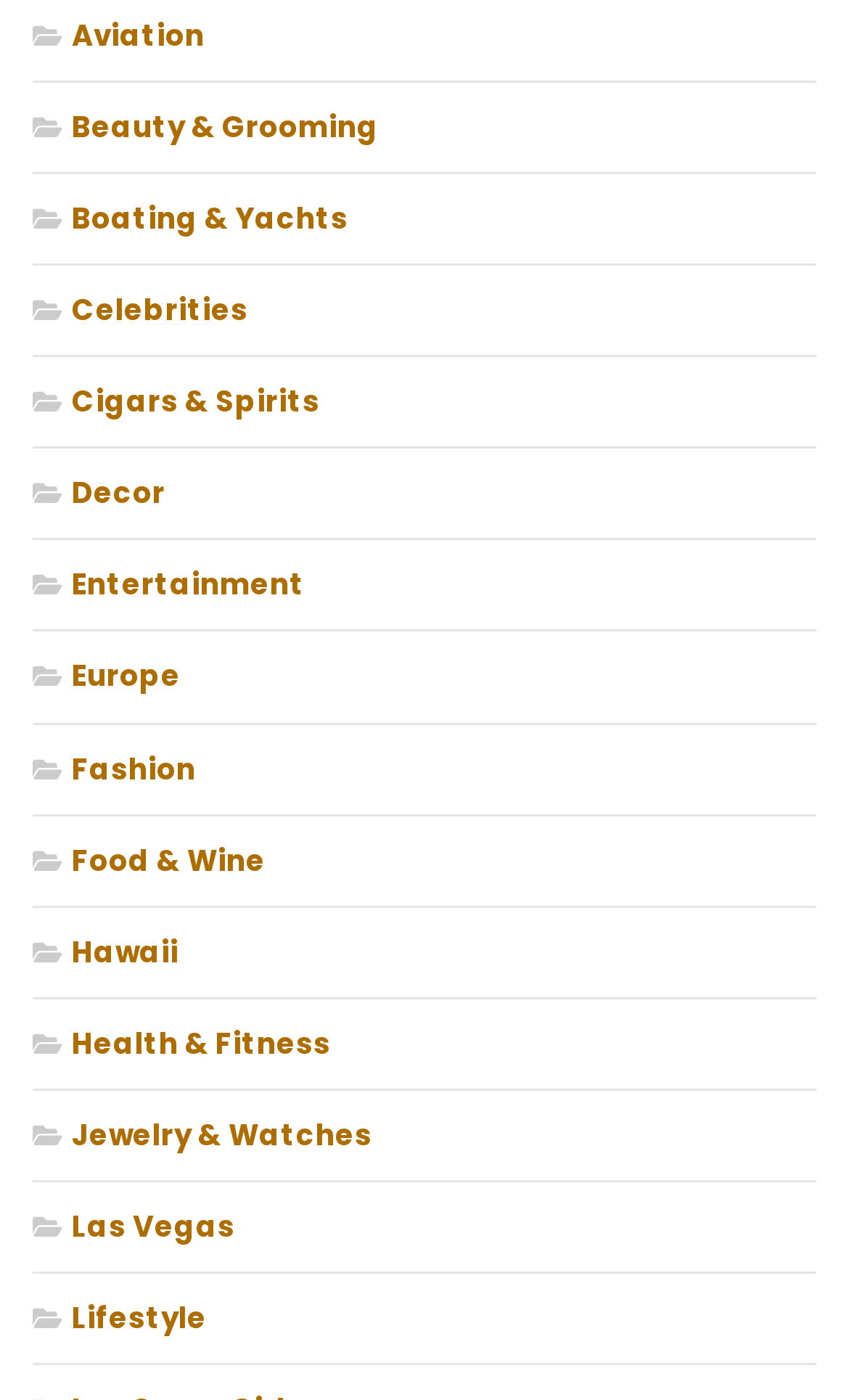Please determine the bounding box coordinates of the clickable area required to carry out the following instruction: "Visit Lifestyle". The coordinates must be four float numbers between 0 and 1, represented as [left, top, right, bottom].

[0.038, 0.927, 0.244, 0.957]